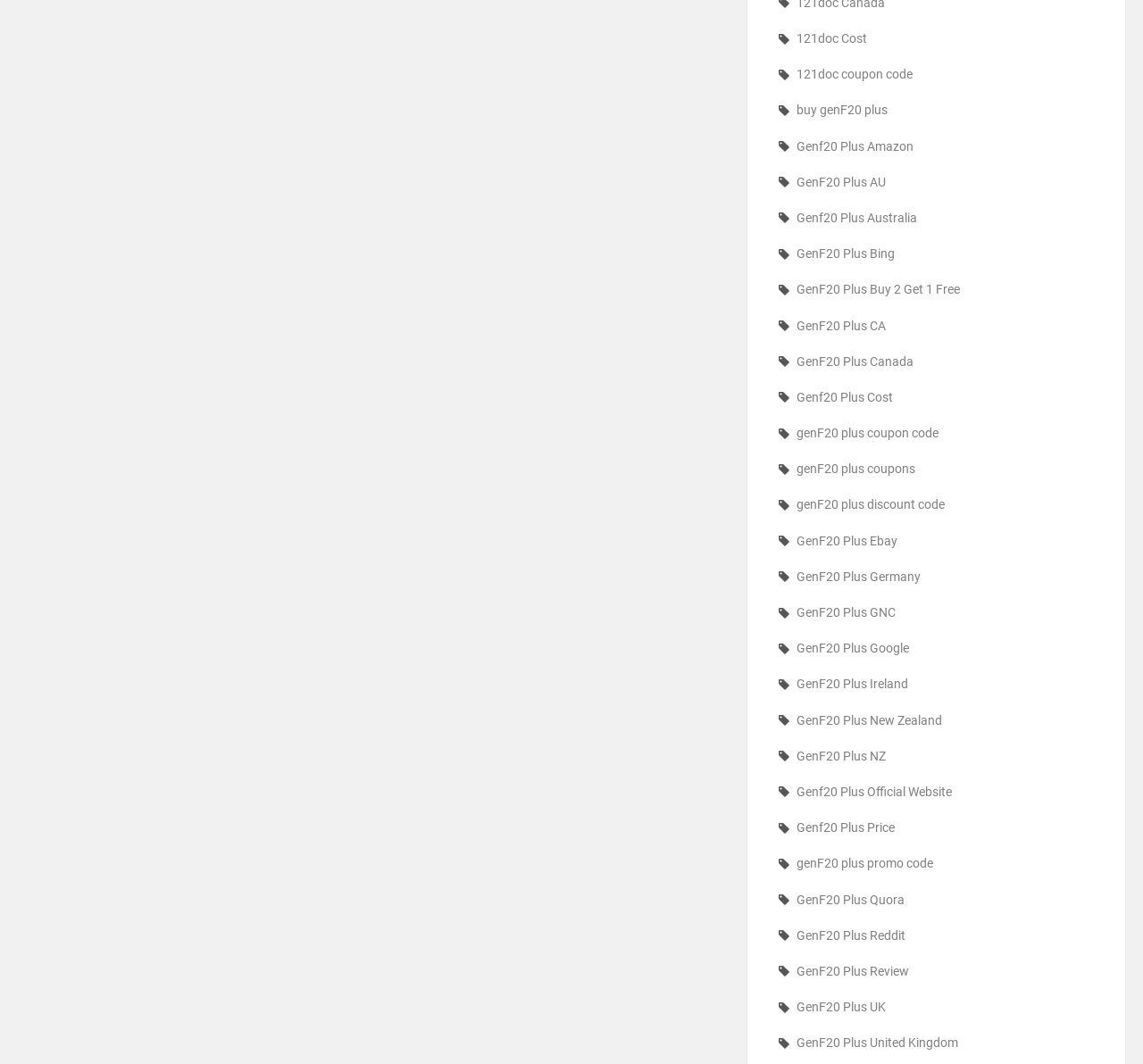What is the product being discussed?
Please provide a single word or phrase based on the screenshot.

GenF20 Plus